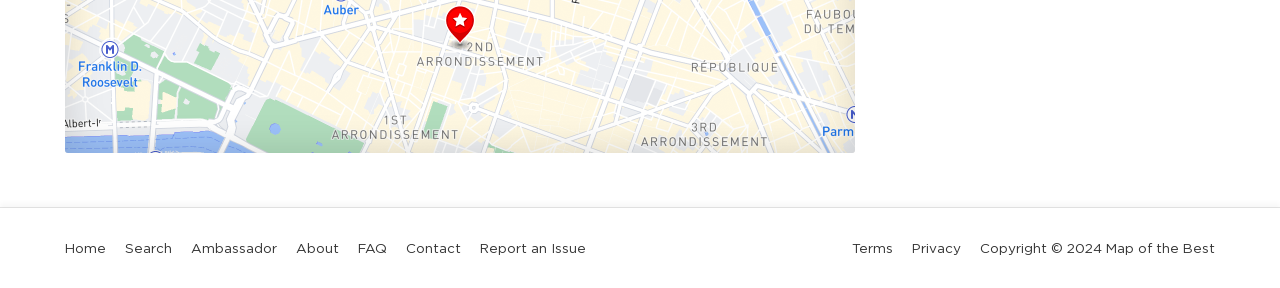How many links are there on the top navigation bar?
Please answer the question with a single word or phrase, referencing the image.

8